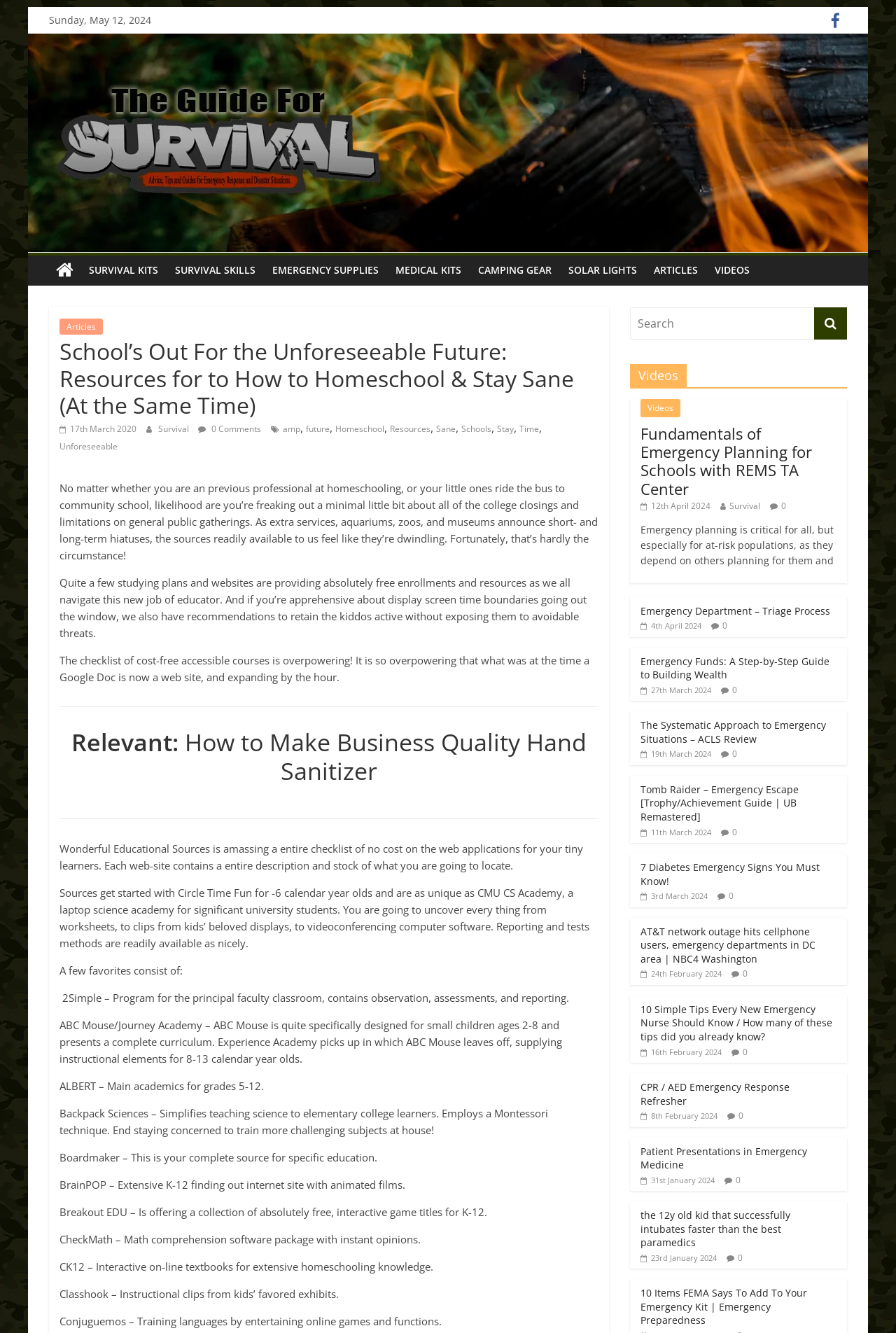Please determine the bounding box coordinates of the area that needs to be clicked to complete this task: 'Read 'School’s Out For the Unforeseeable Future: Resources for to How to Homeschool & Stay Sane (At the Same Time)''. The coordinates must be four float numbers between 0 and 1, formatted as [left, top, right, bottom].

[0.066, 0.251, 0.668, 0.314]